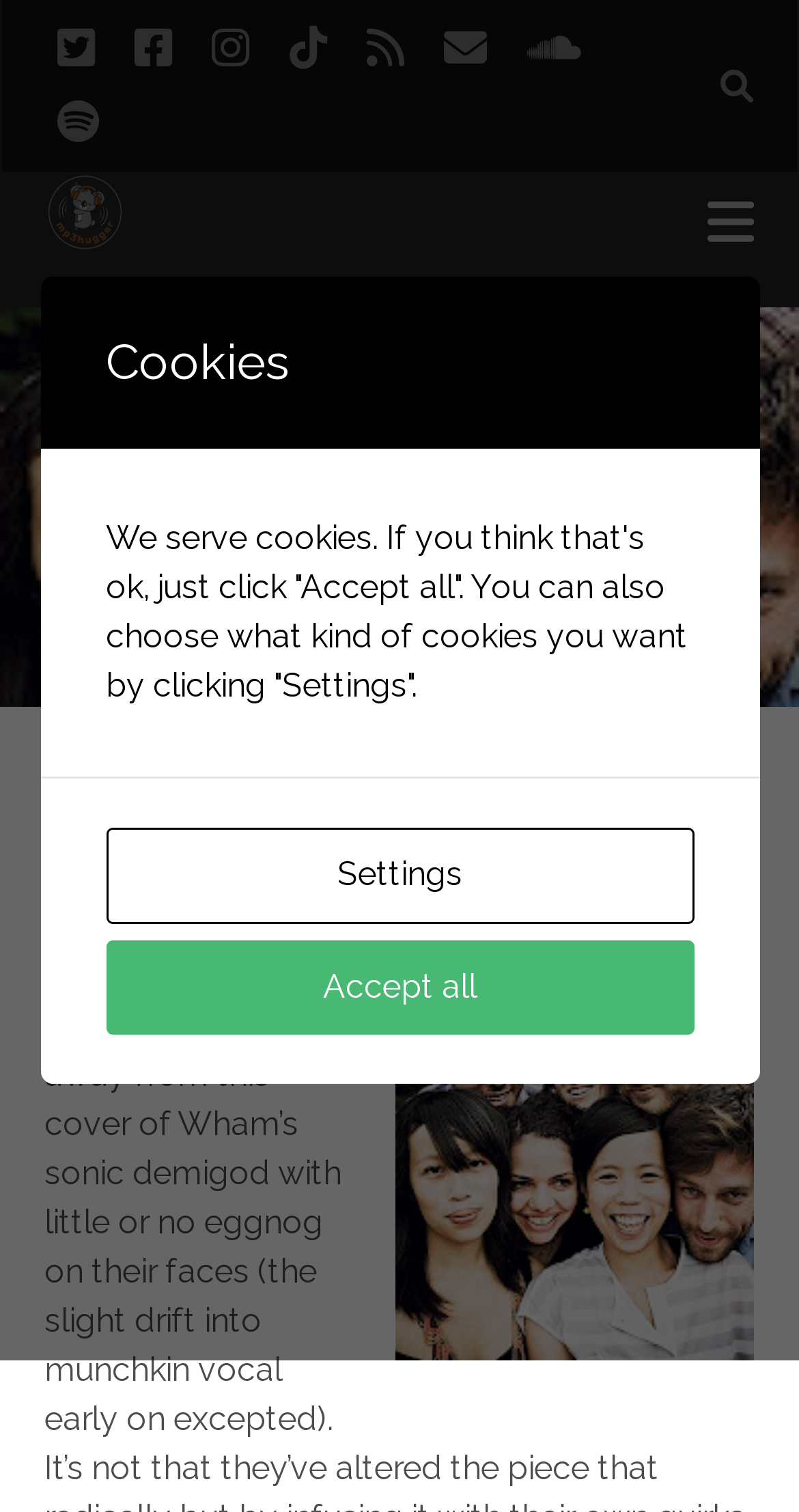How many social media links are there?
Using the visual information, reply with a single word or short phrase.

7